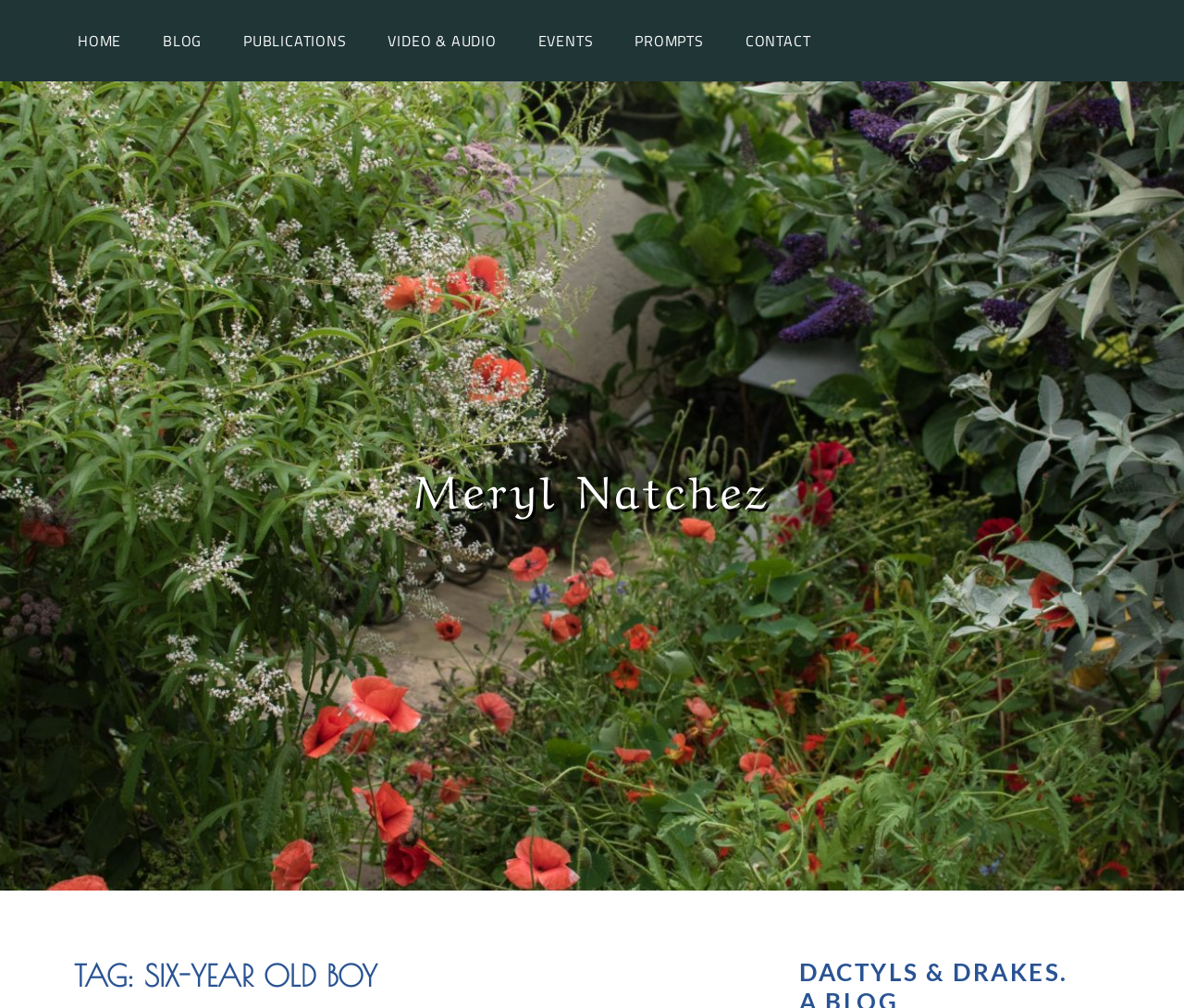Create an elaborate caption that covers all aspects of the webpage.

The webpage is about a six-year-old boy, with the title "Six-Year Old Boy - Meryl Natchez" at the top. At the very top left, there is a "Skip to content" link. Below it, there is a top menu navigation bar that spans almost the entire width of the page, containing 7 links: "HOME", "BLOG", "PUBLICATIONS", "VIDEO & AUDIO", "EVENTS", "PROMPTS", and "CONTACT", arranged from left to right.

In the middle of the page, there is a prominent link "Meryl Natchez" that takes up about a third of the page's width. Below this link, there is a heading that reads "TAG: SIX-YEAR OLD BOY", which occupies the lower half of the page.